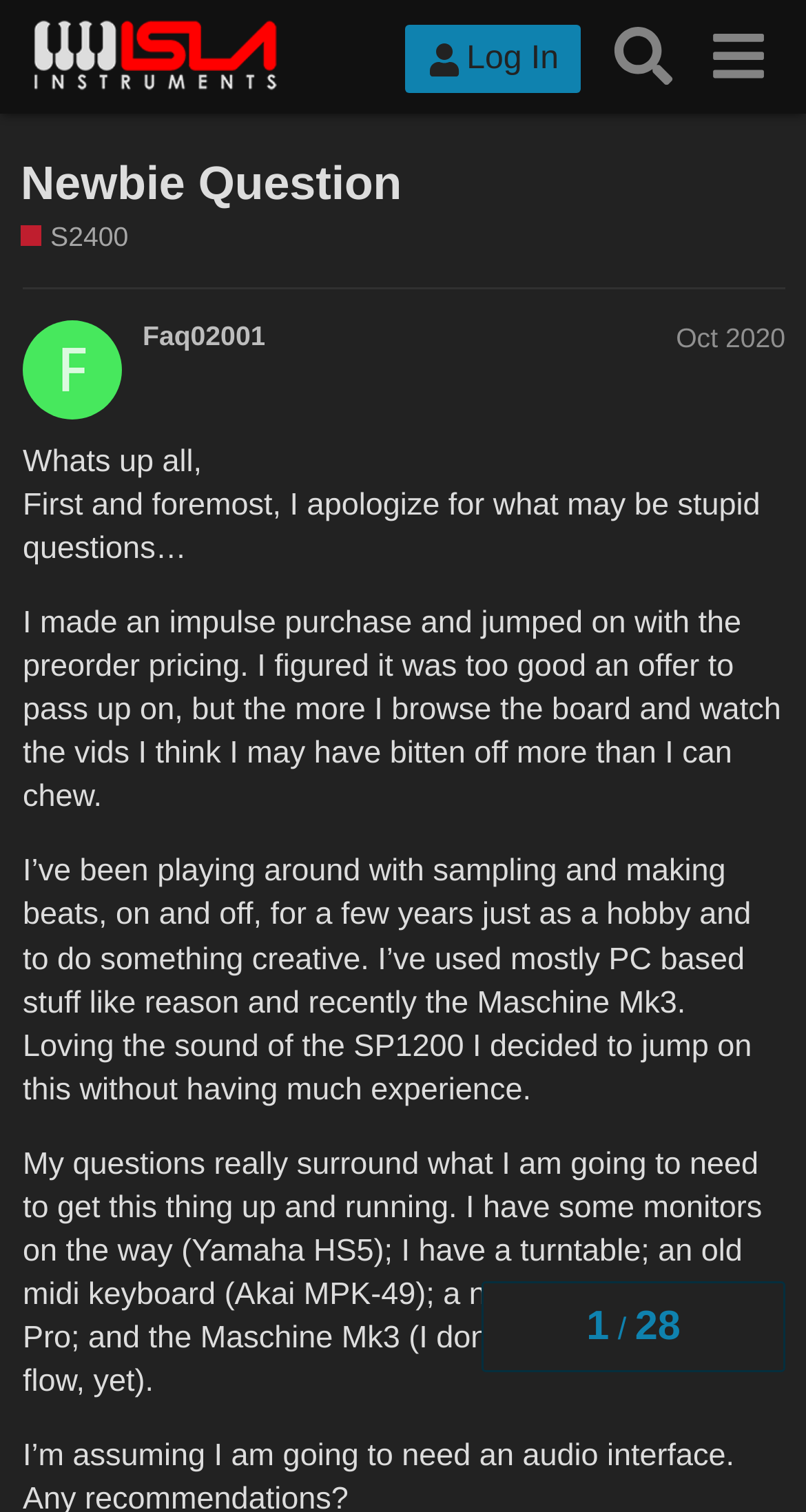What is the name of the instrument discussed?
From the screenshot, supply a one-word or short-phrase answer.

S2400